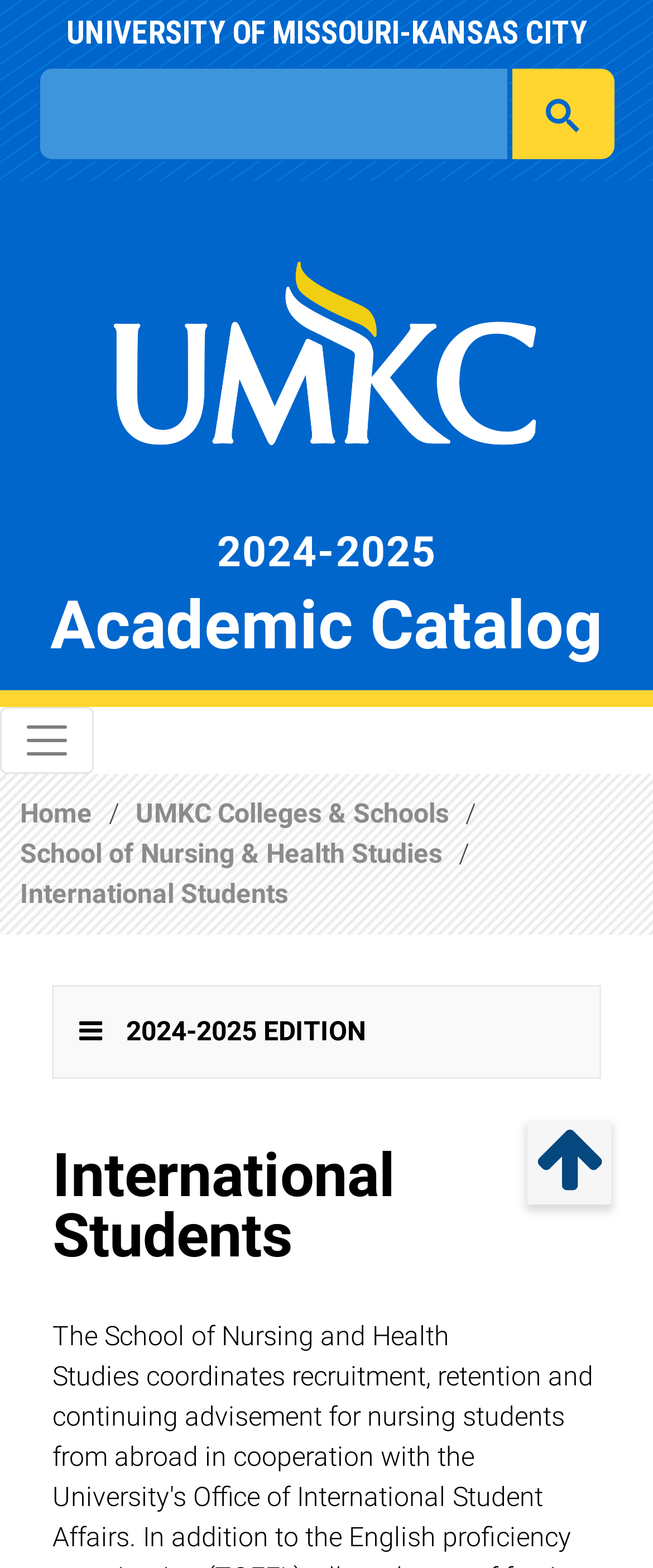What is the function of the button at the top right?
Based on the image, answer the question with as much detail as possible.

I found the answer by looking at the button element with the label 'Toggle menu', which suggests that the function of the button is to toggle the menu.